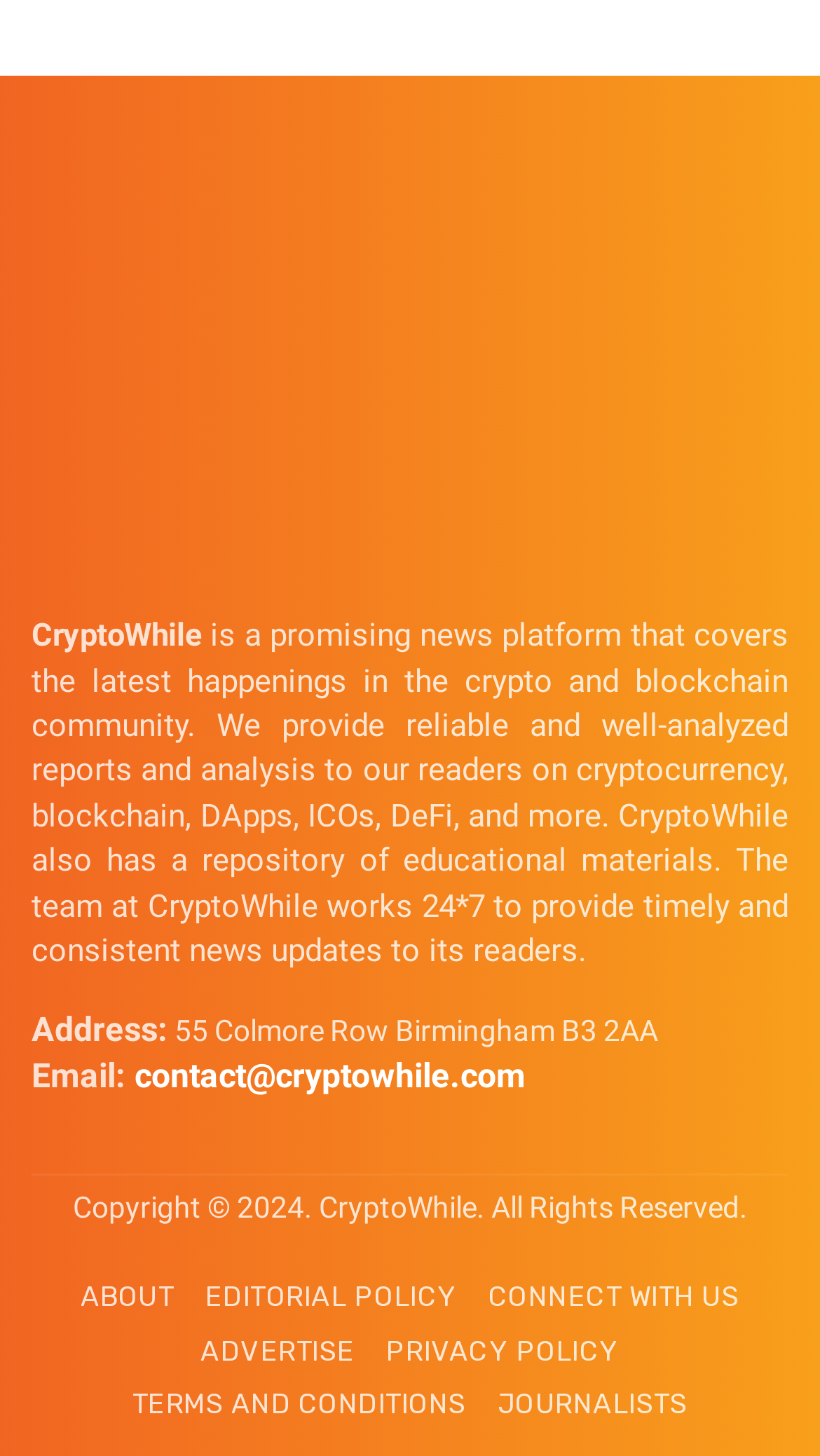Identify the bounding box coordinates of the region that needs to be clicked to carry out this instruction: "contact us". Provide these coordinates as four float numbers ranging from 0 to 1, i.e., [left, top, right, bottom].

[0.164, 0.726, 0.641, 0.753]